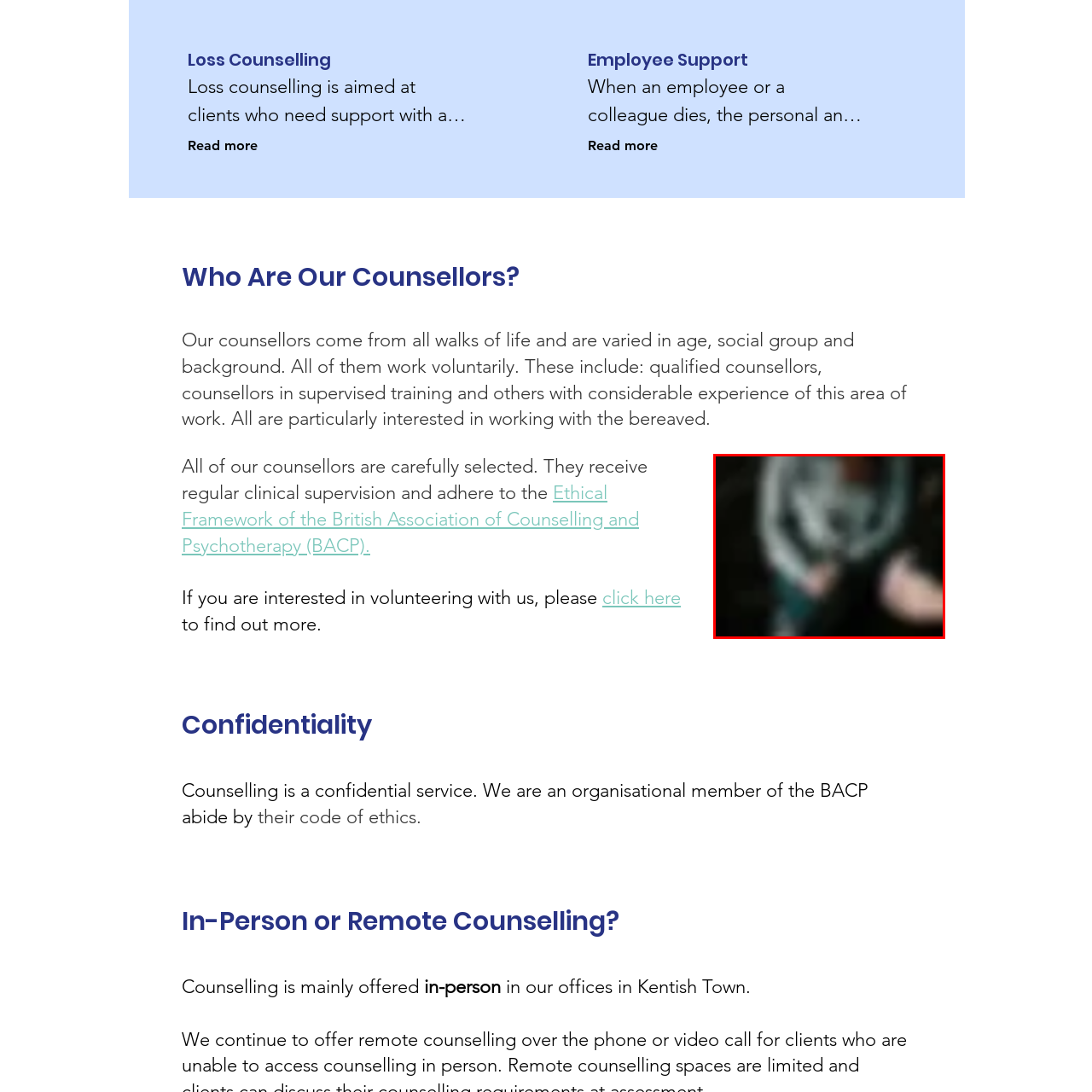What is the person in light-colored sweater doing?
Inspect the image area bounded by the red box and answer the question with a single word or a short phrase.

Reaching out